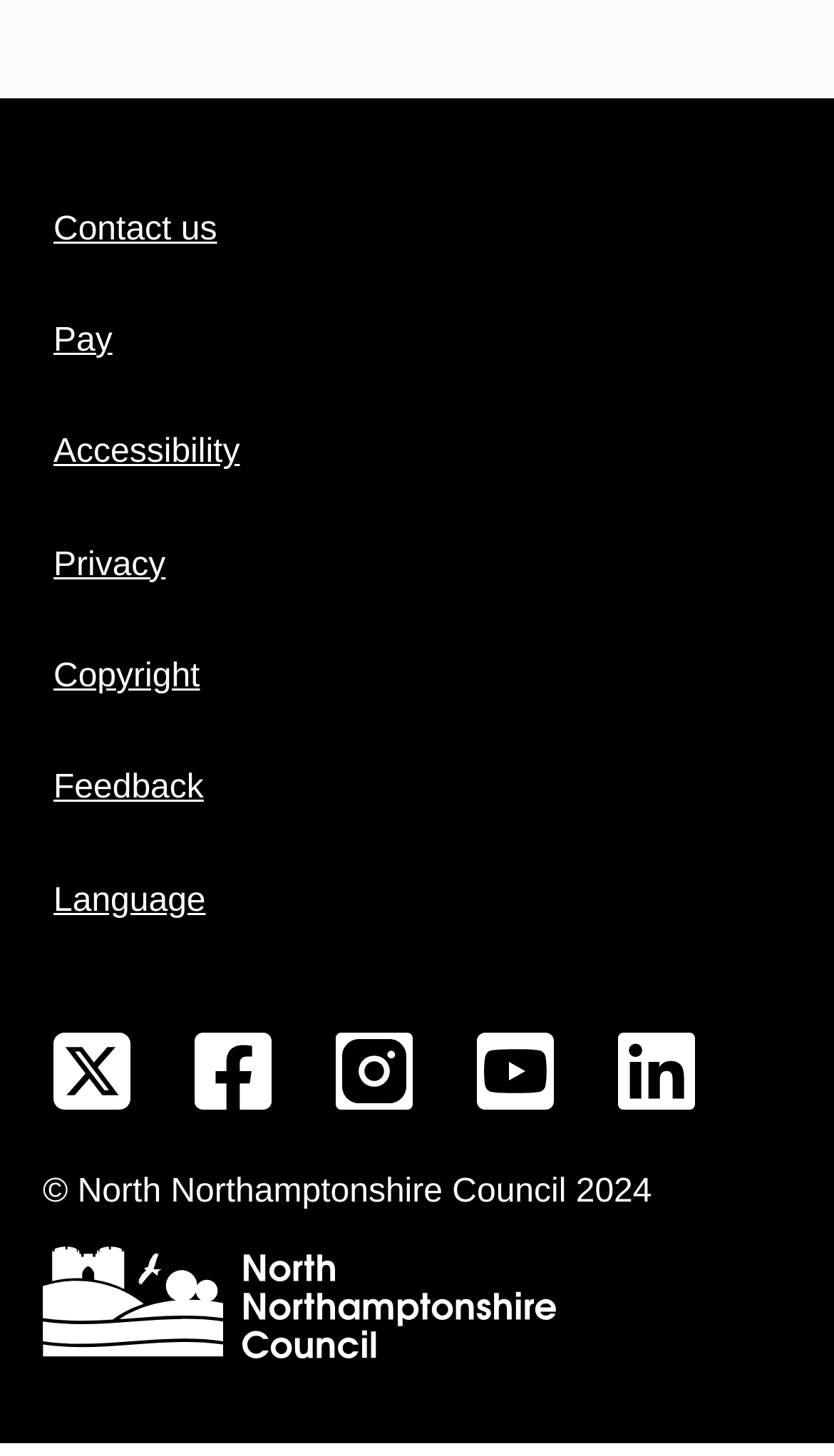Find the bounding box coordinates of the element's region that should be clicked in order to follow the given instruction: "Give feedback". The coordinates should consist of four float numbers between 0 and 1, i.e., [left, top, right, bottom].

[0.051, 0.512, 0.949, 0.574]